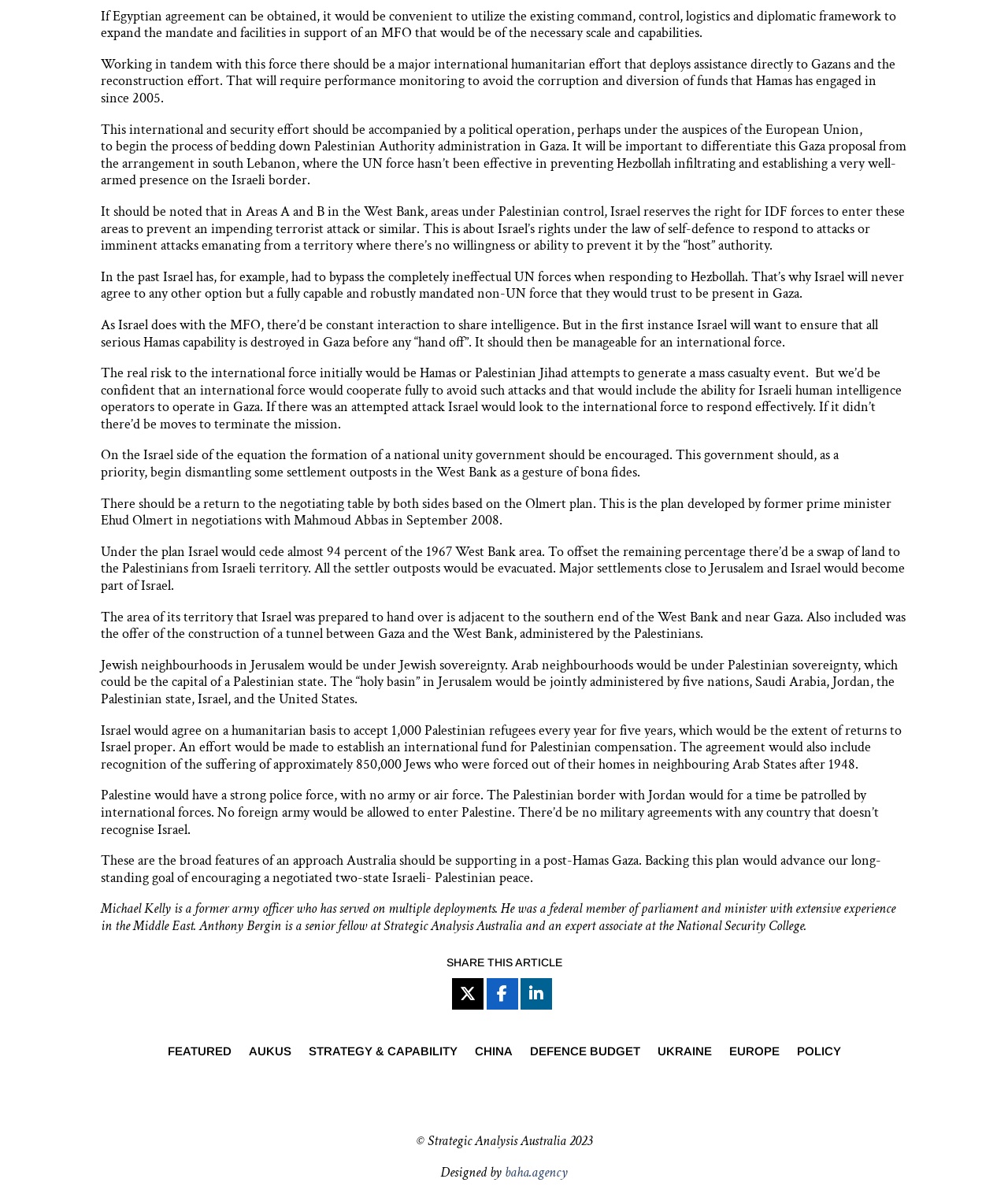Answer the following inquiry with a single word or phrase:
How many links are there to share the article?

3